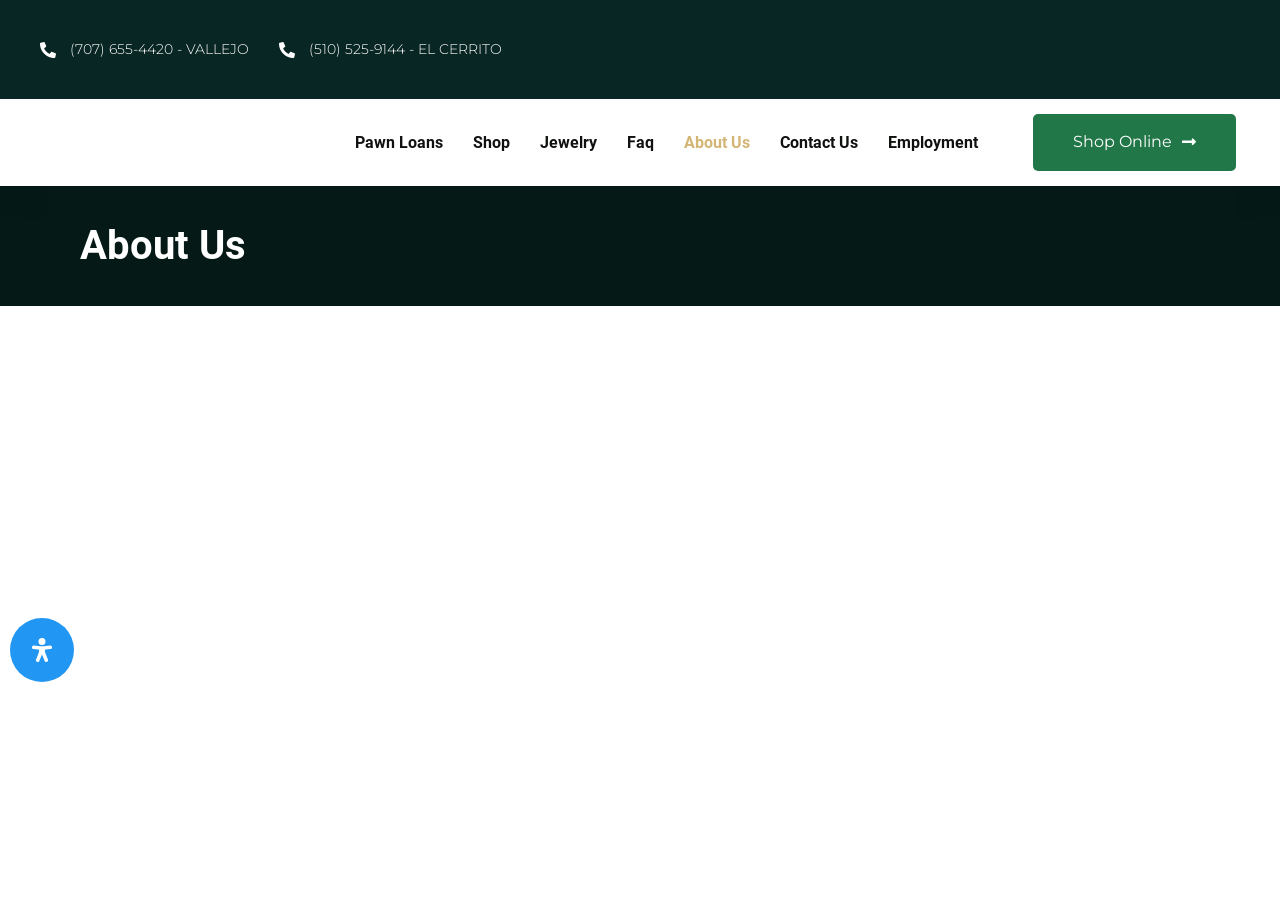Find the bounding box coordinates of the element to click in order to complete the given instruction: "Contact the shop."

[0.61, 0.161, 0.671, 0.212]